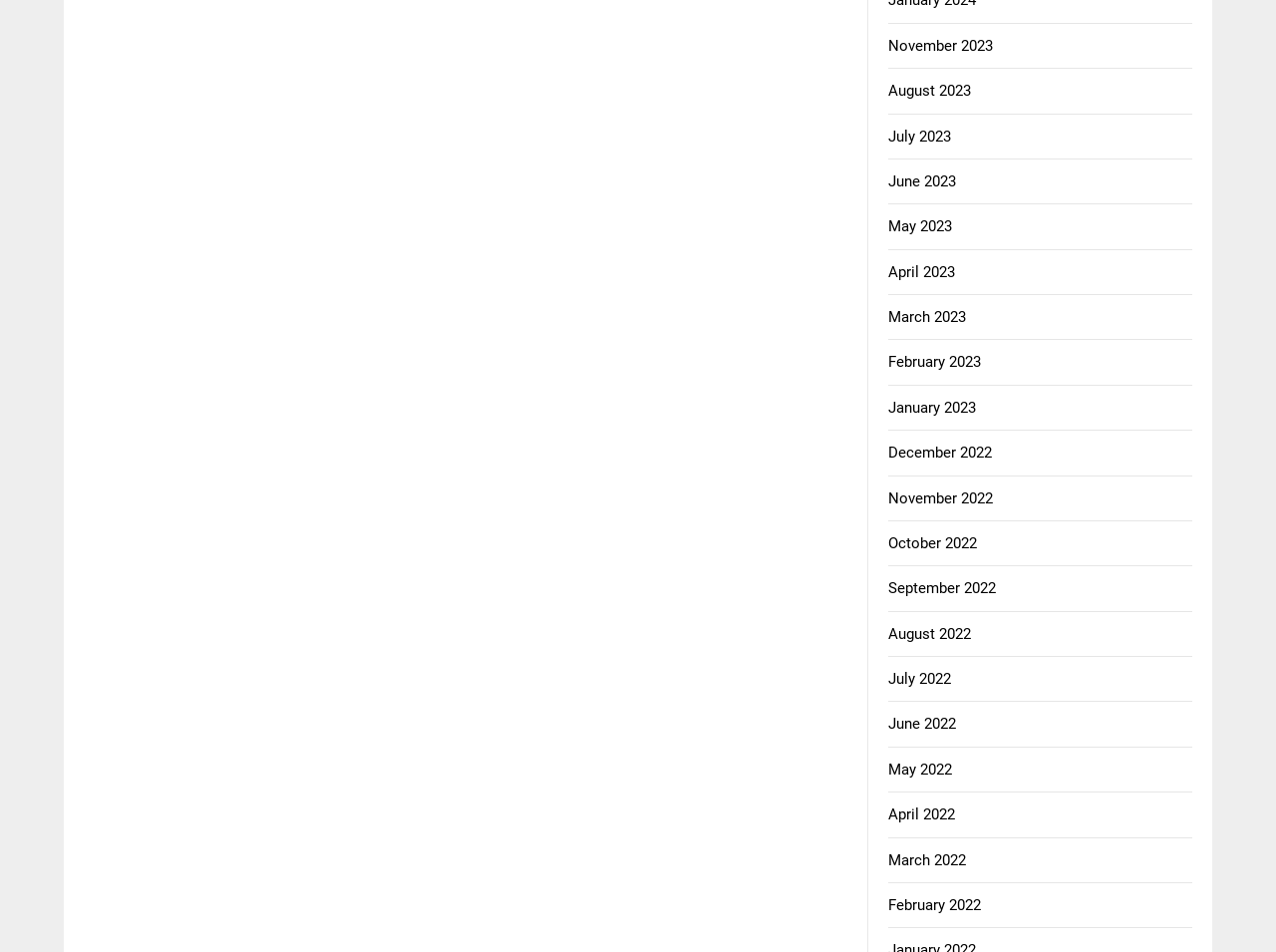Locate the bounding box coordinates of the element I should click to achieve the following instruction: "view June 2022".

[0.696, 0.751, 0.75, 0.77]